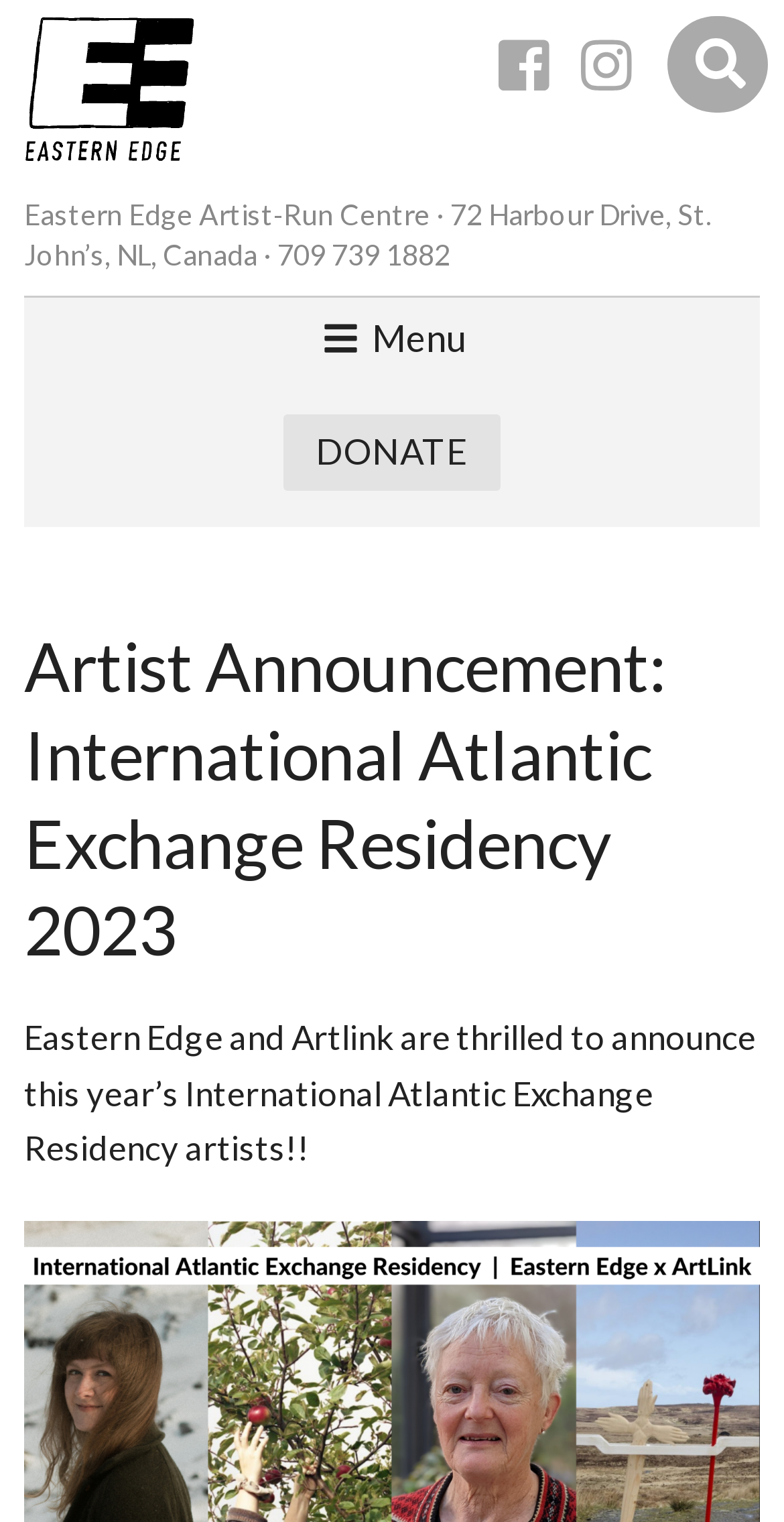What is the residency program announced by Eastern Edge Gallery?
Using the details from the image, give an elaborate explanation to answer the question.

I found the residency program by looking at the heading element that contains the announcement, which mentions the specific program and its year.